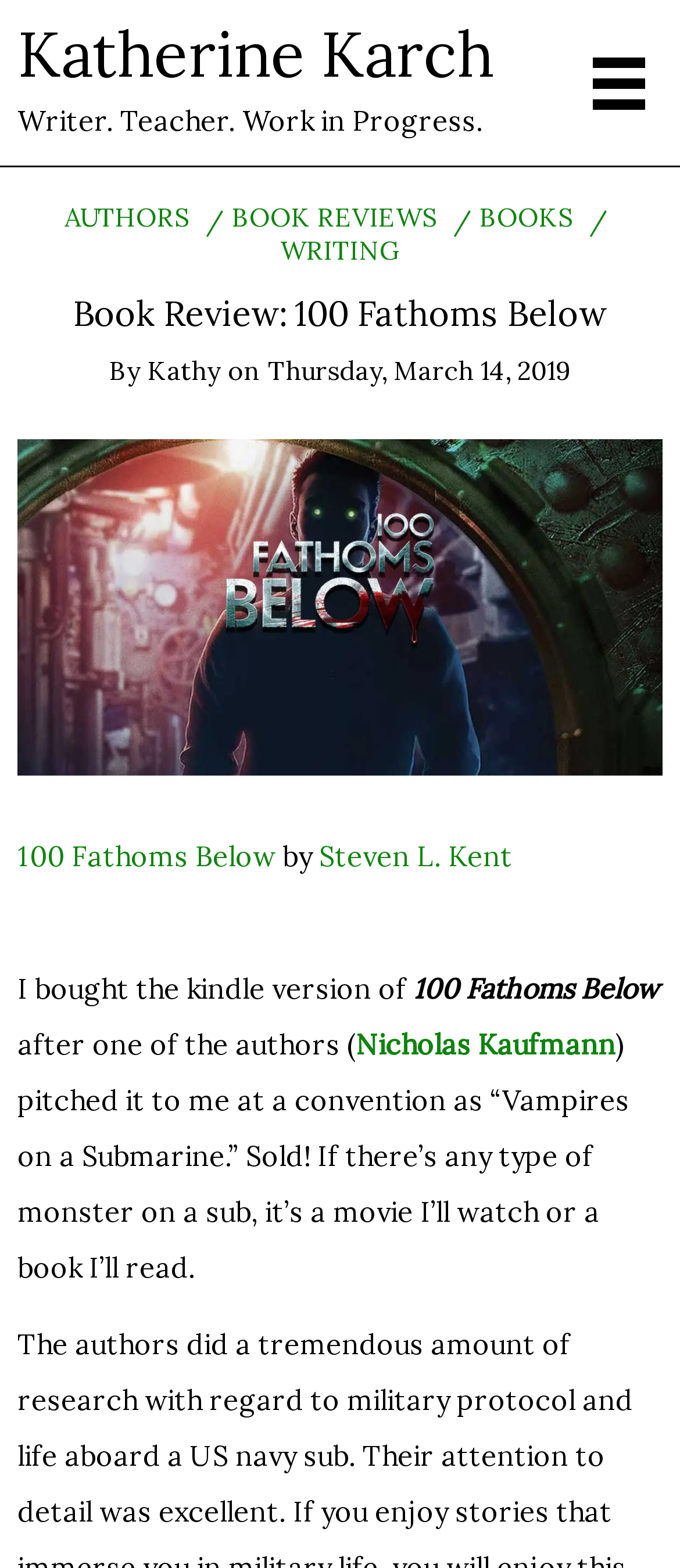Given the description "Authors", provide the bounding box coordinates of the corresponding UI element.

[0.095, 0.128, 0.28, 0.149]